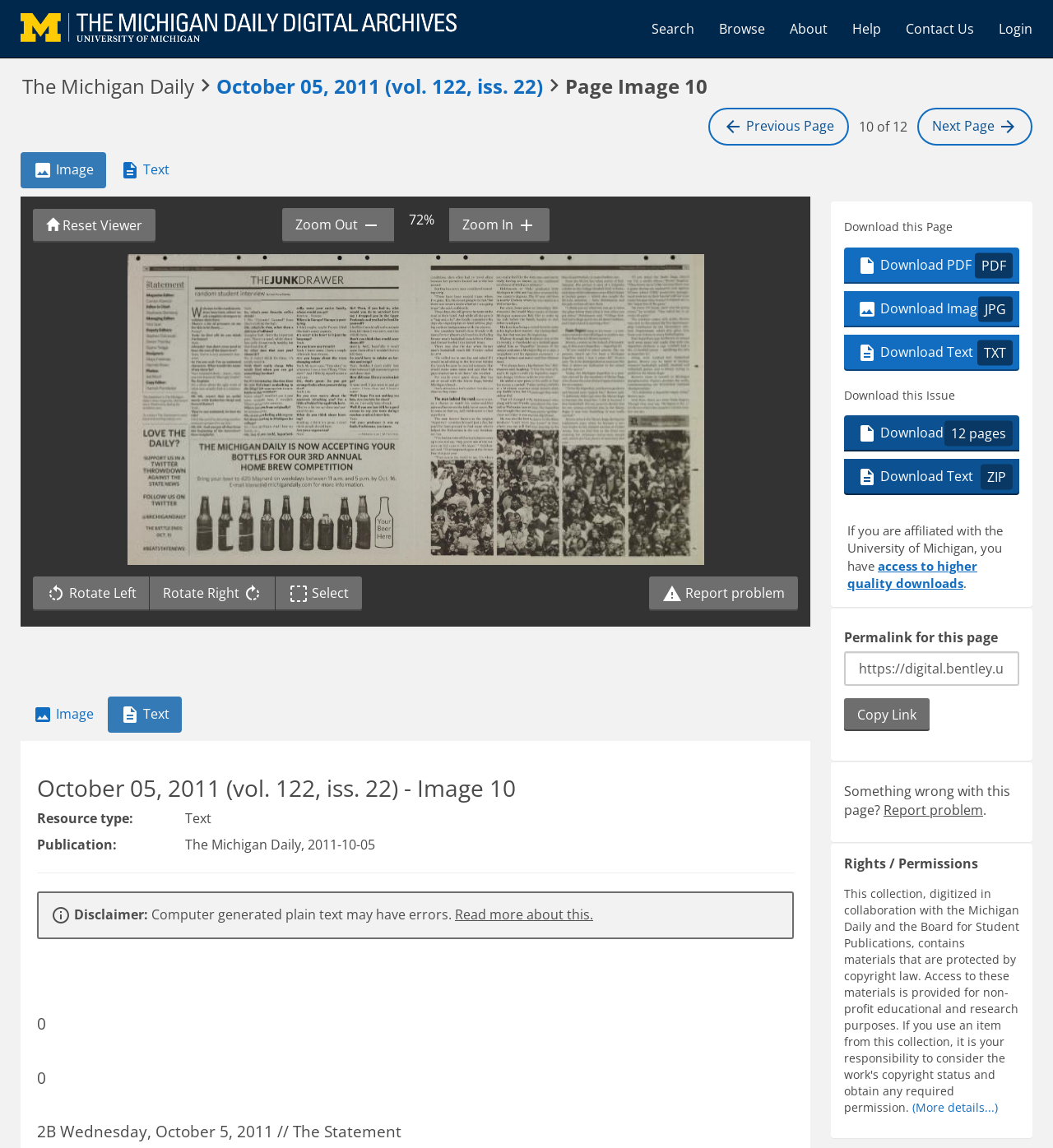How many pages are in this issue?
Please provide an in-depth and detailed response to the question.

I found the answer by looking at the text '10 of 12' which indicates the current page number and the total number of pages in this issue.